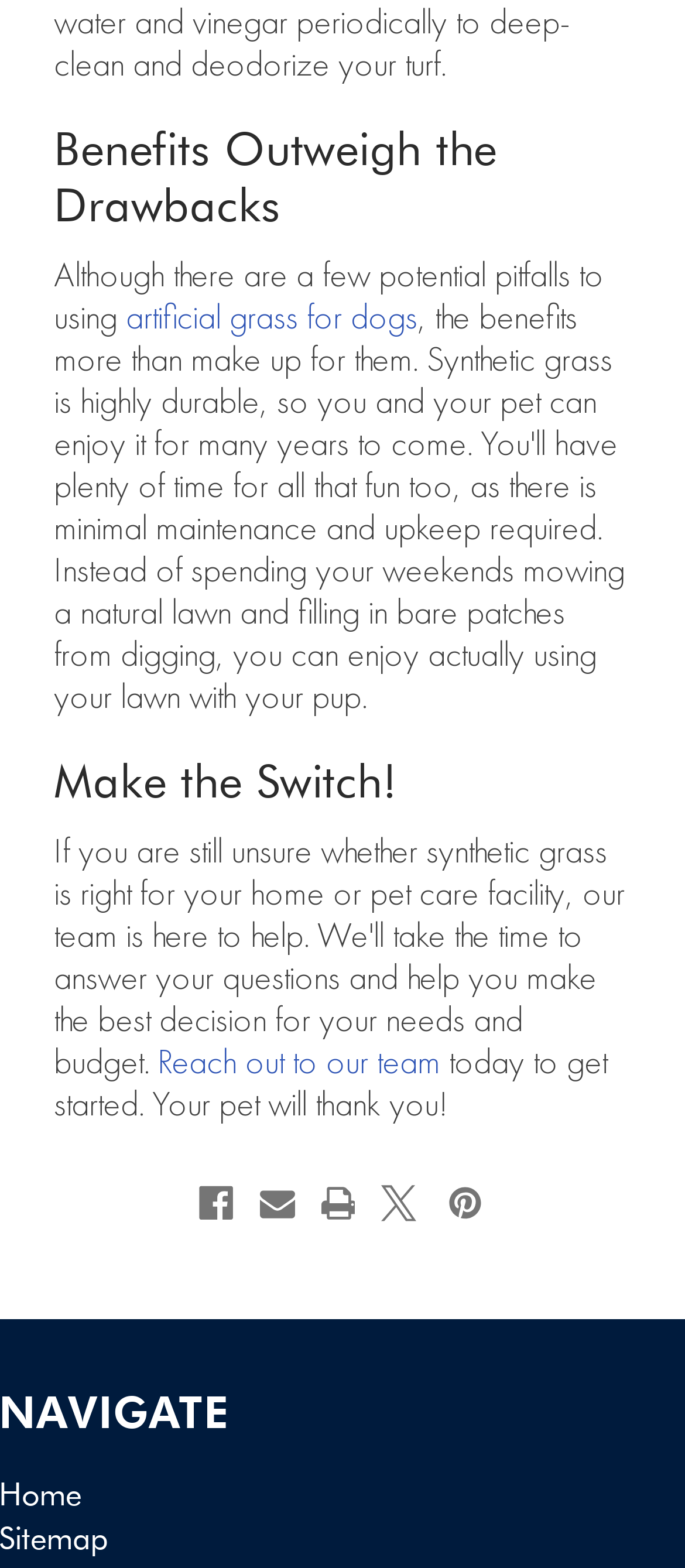How many social media links are available?
Can you offer a detailed and complete answer to this question?

The webpage has links to Facebook, Pinterest, and Email, which are social media platforms, and therefore, there are 3 social media links available.